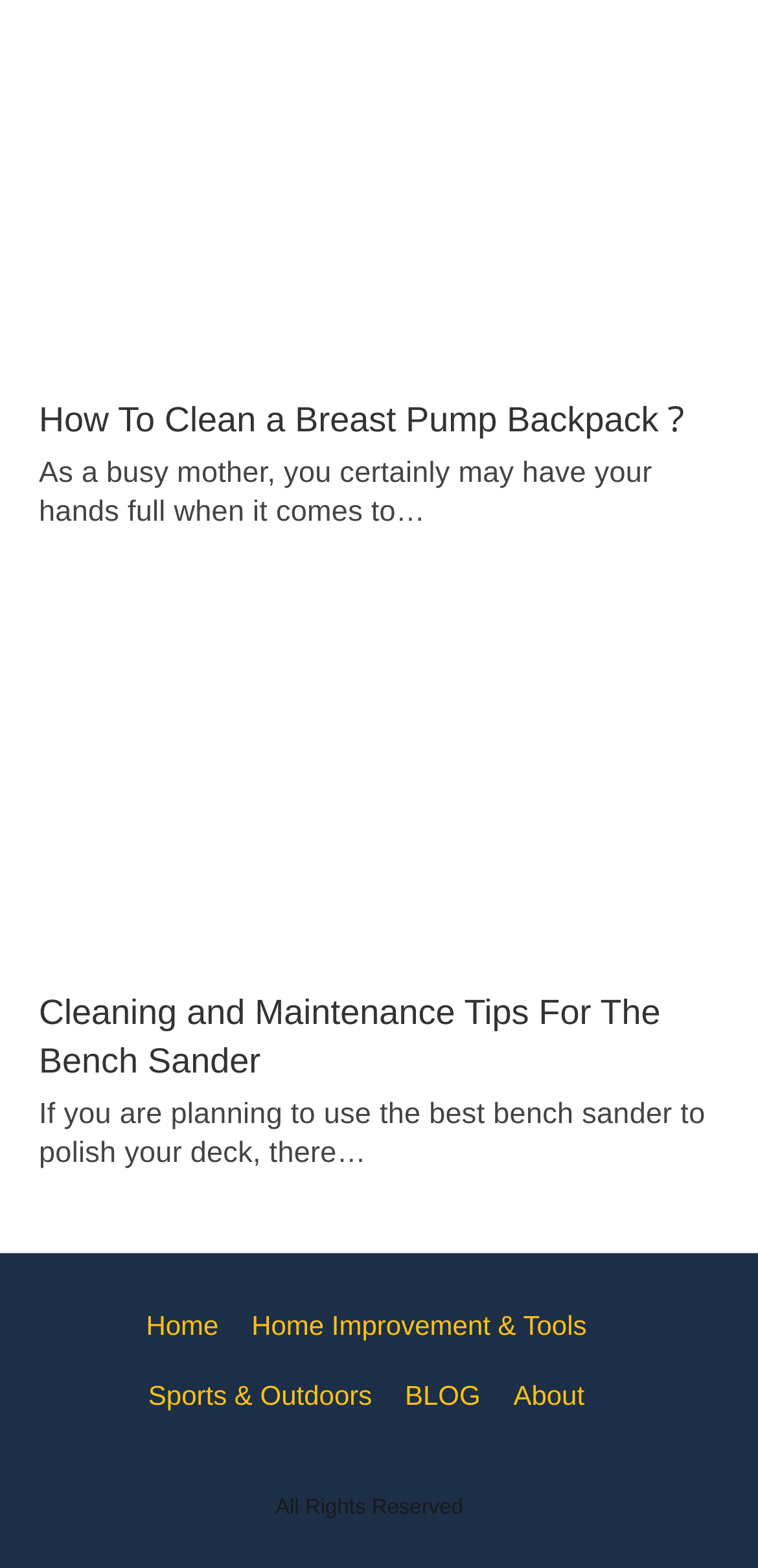Please specify the bounding box coordinates for the clickable region that will help you carry out the instruction: "read about home improvement and tools".

[0.332, 0.836, 0.774, 0.855]